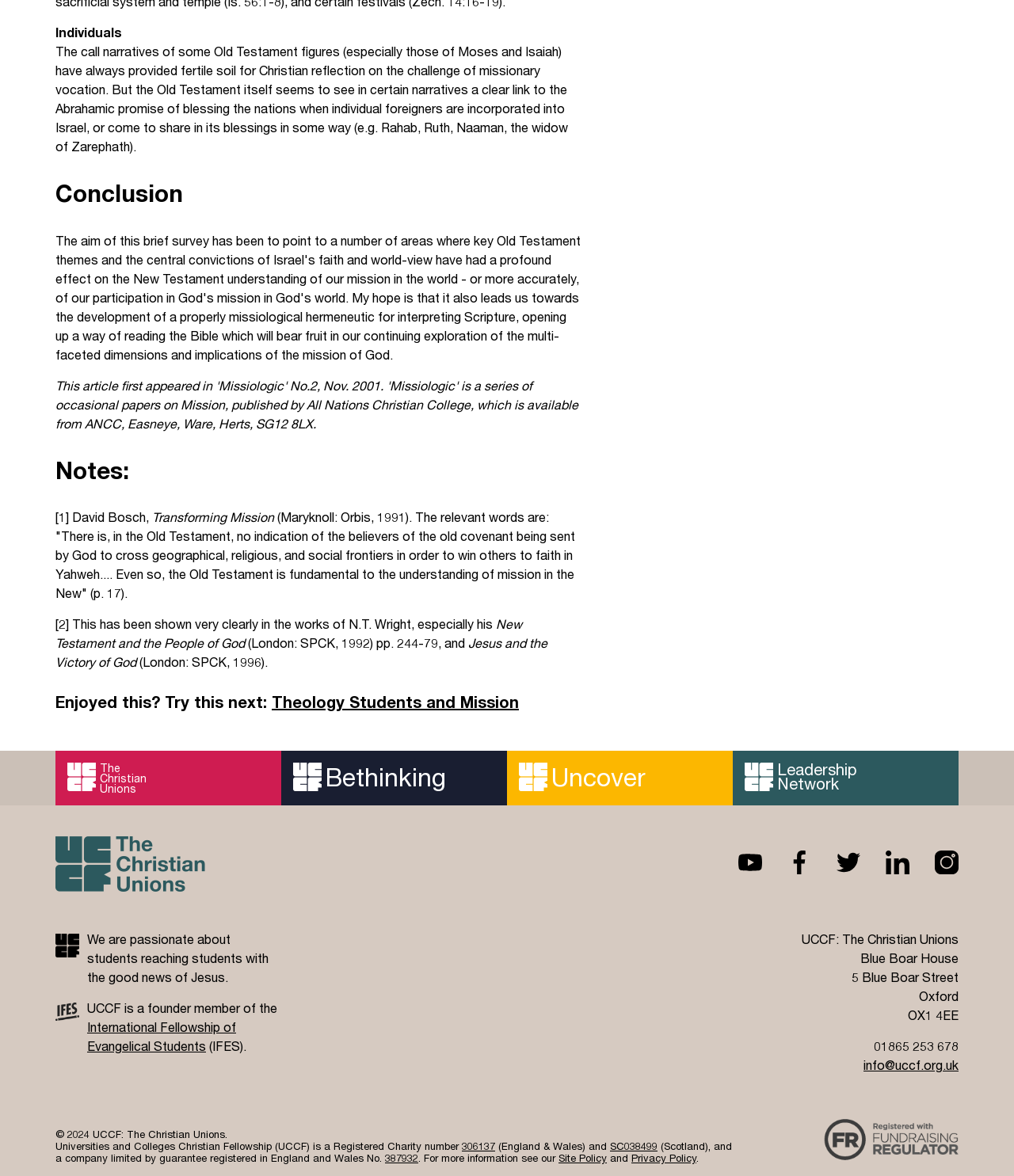What is the name of the organization that is passionate about students reaching students with the good news of Jesus?
Based on the screenshot, provide a one-word or short-phrase response.

UCCF